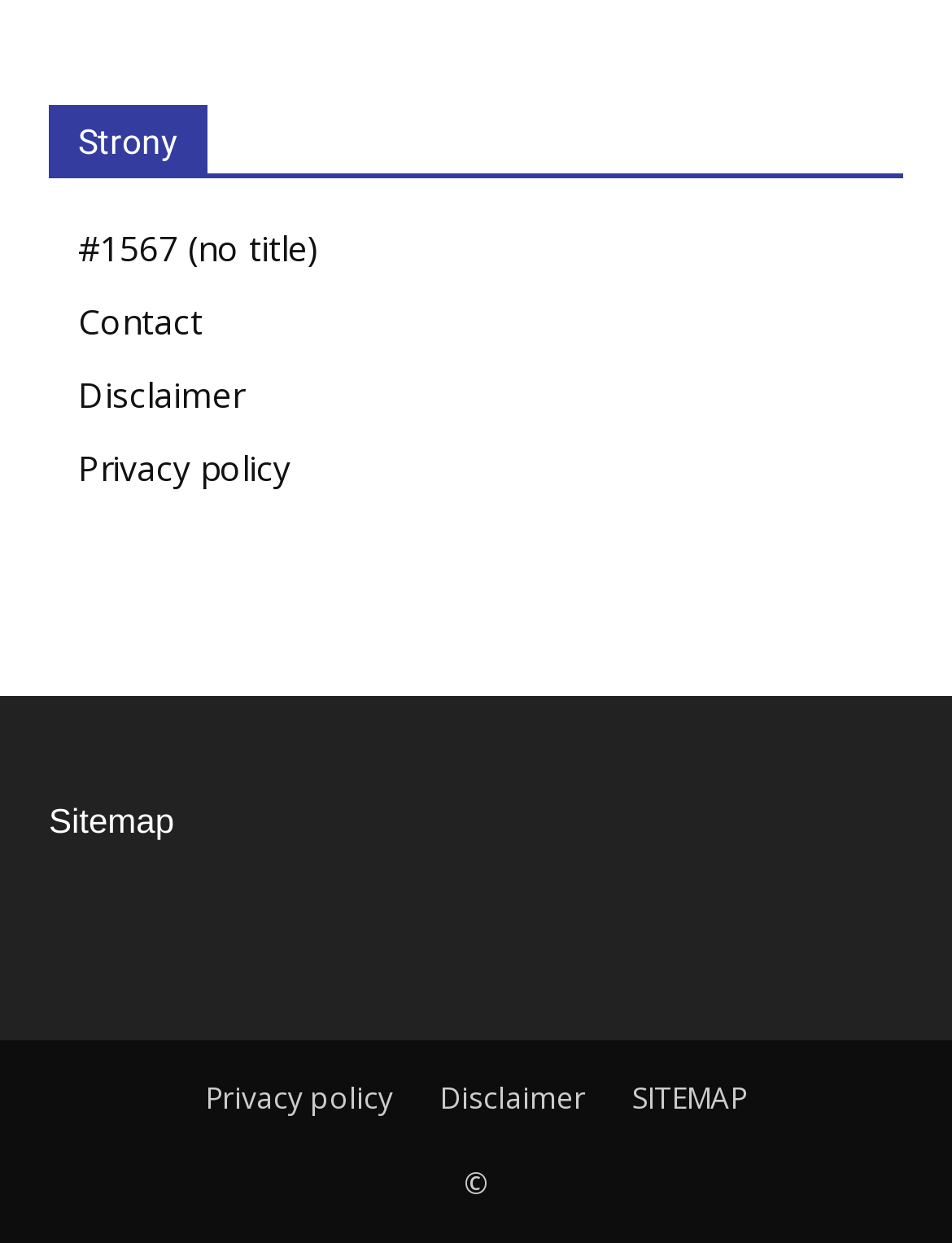What symbol is at the bottom of the webpage?
Using the image provided, answer with just one word or phrase.

©